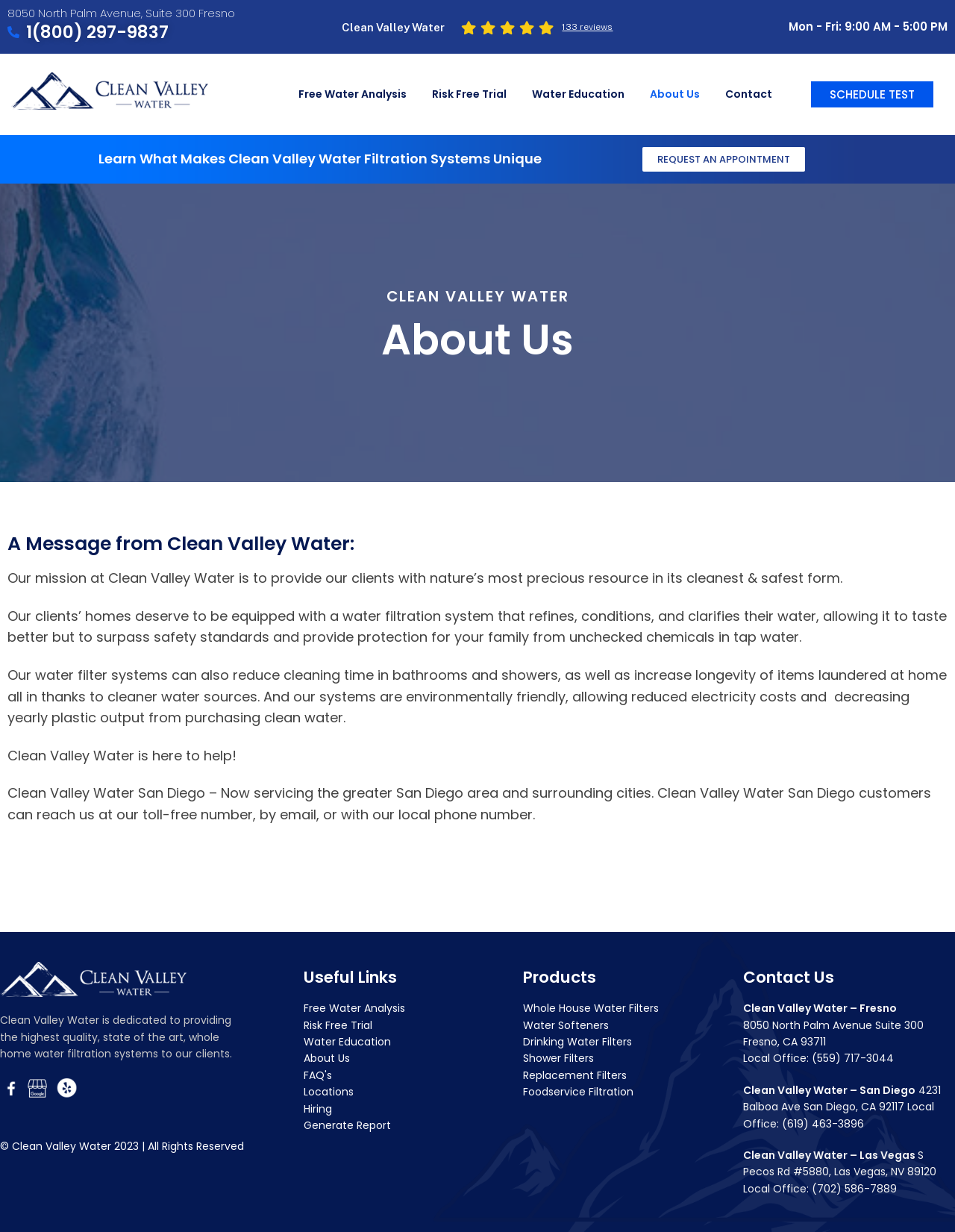What is the purpose of the water filtration systems?
Using the image as a reference, answer the question with a short word or phrase.

Refine, condition, and clarify water